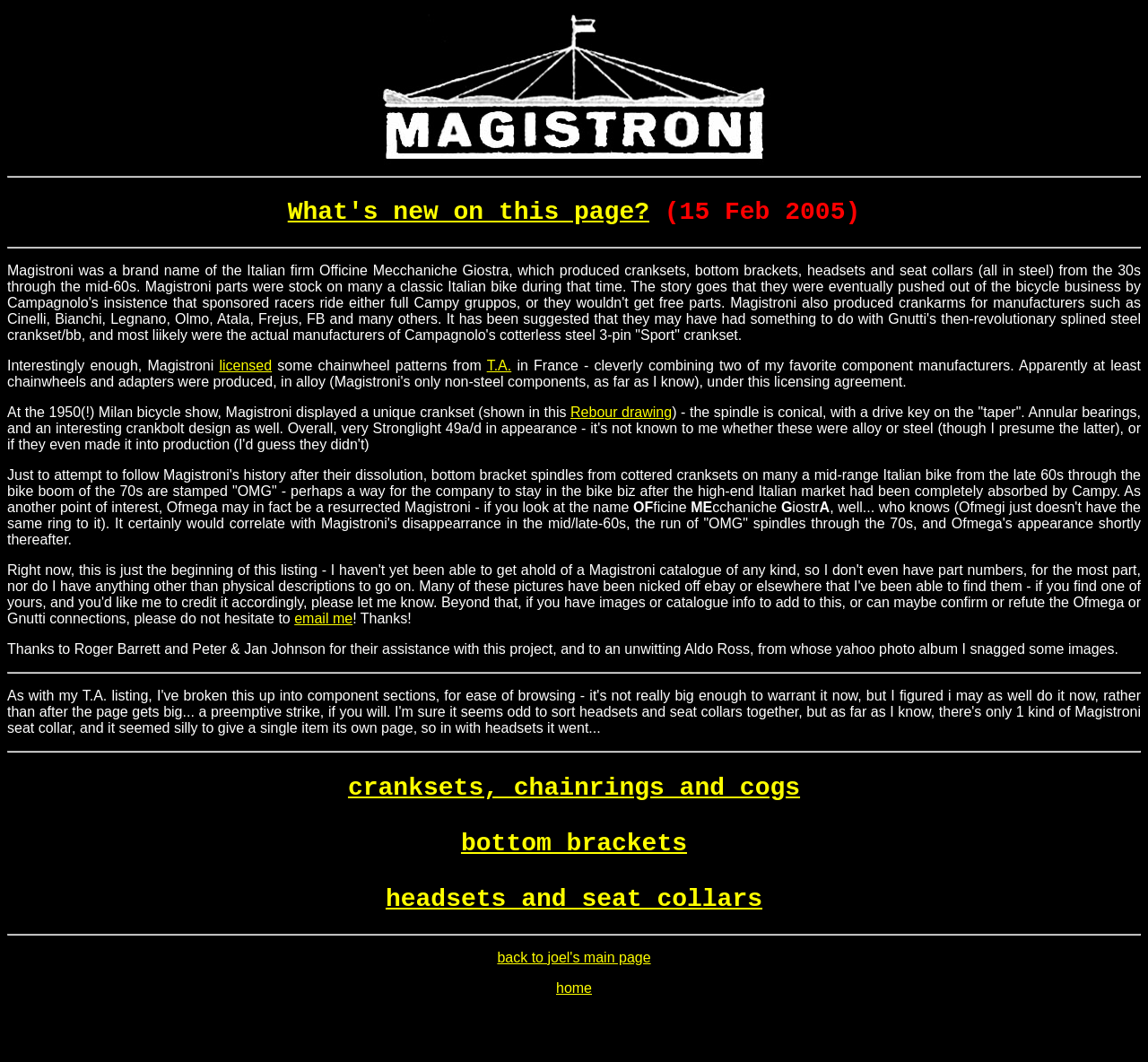Respond to the question below with a single word or phrase:
What is the name of the person who wrote this webpage?

Joel